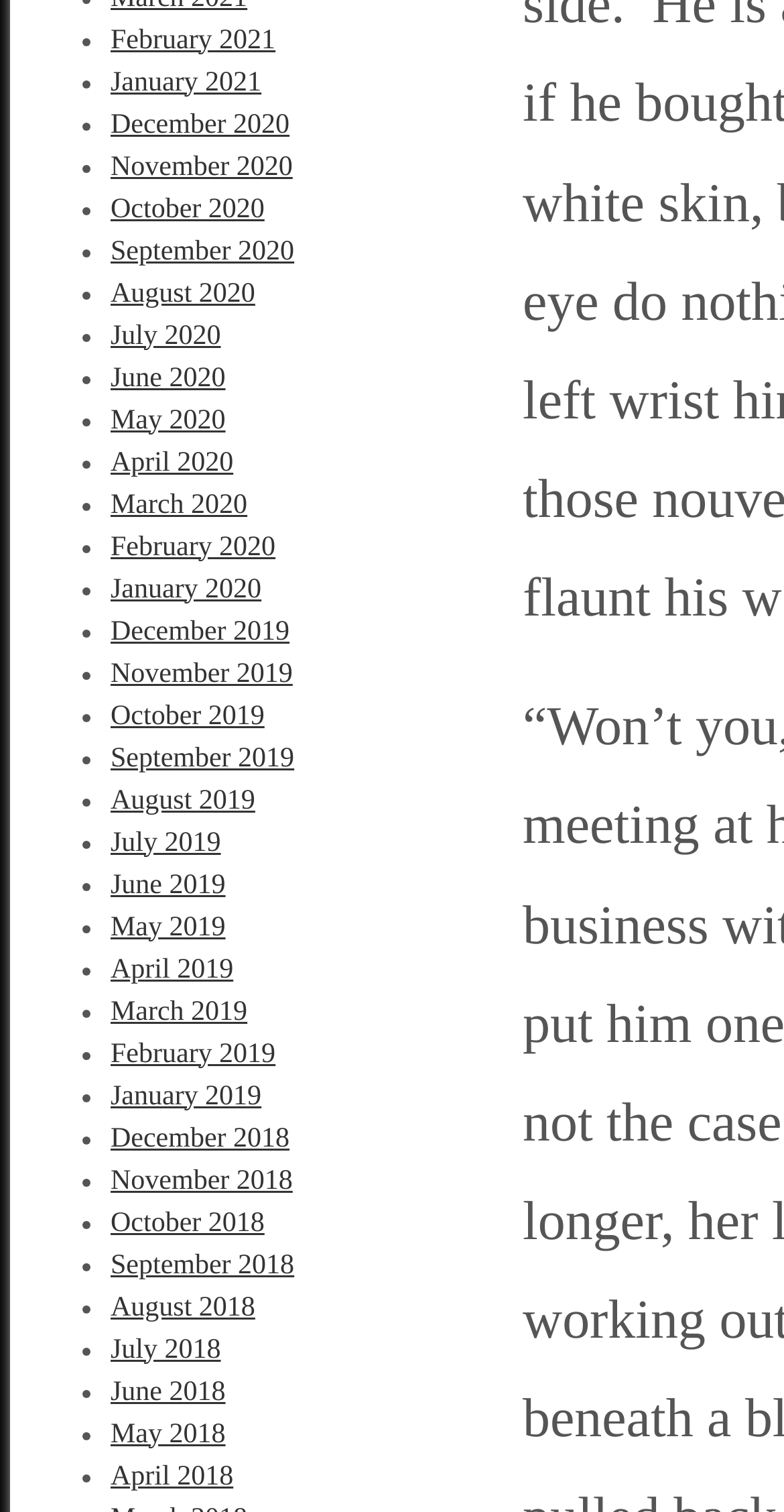Refer to the screenshot and give an in-depth answer to this question: What is the latest month listed in 2019?

By examining the list of links, I found that the latest month listed in 2019 is December 2019, which is located near the middle of the list.